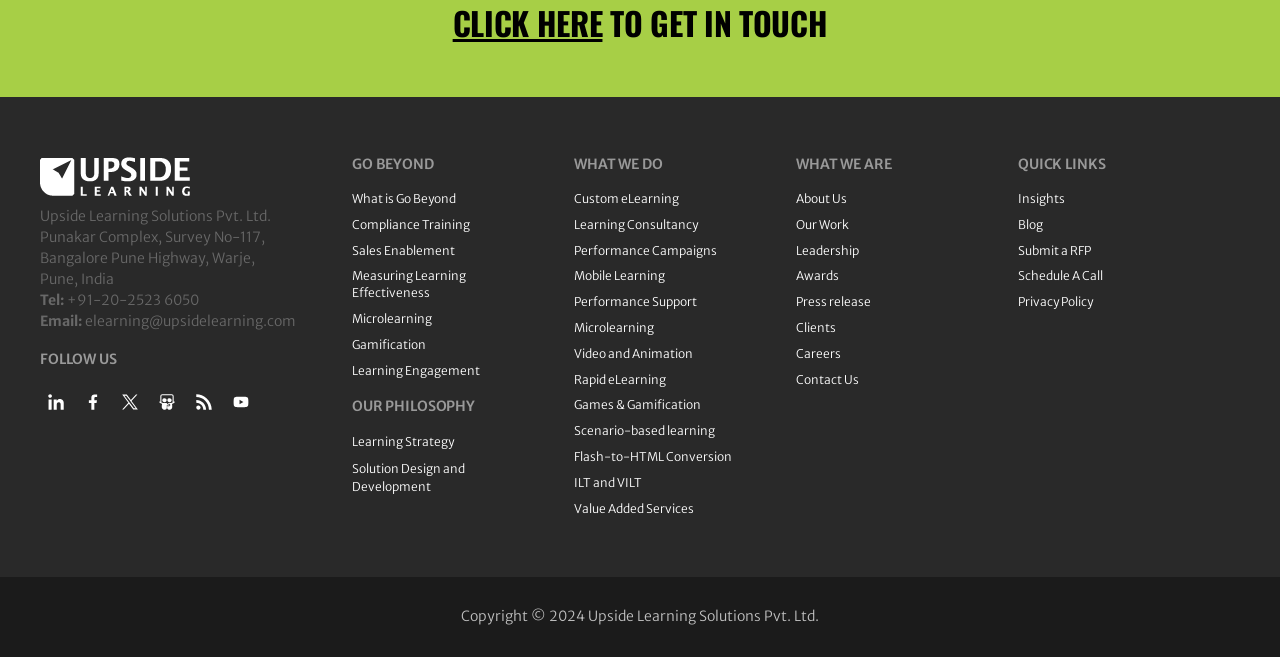What is the copyright year of the webpage?
Give a one-word or short phrase answer based on the image.

2024